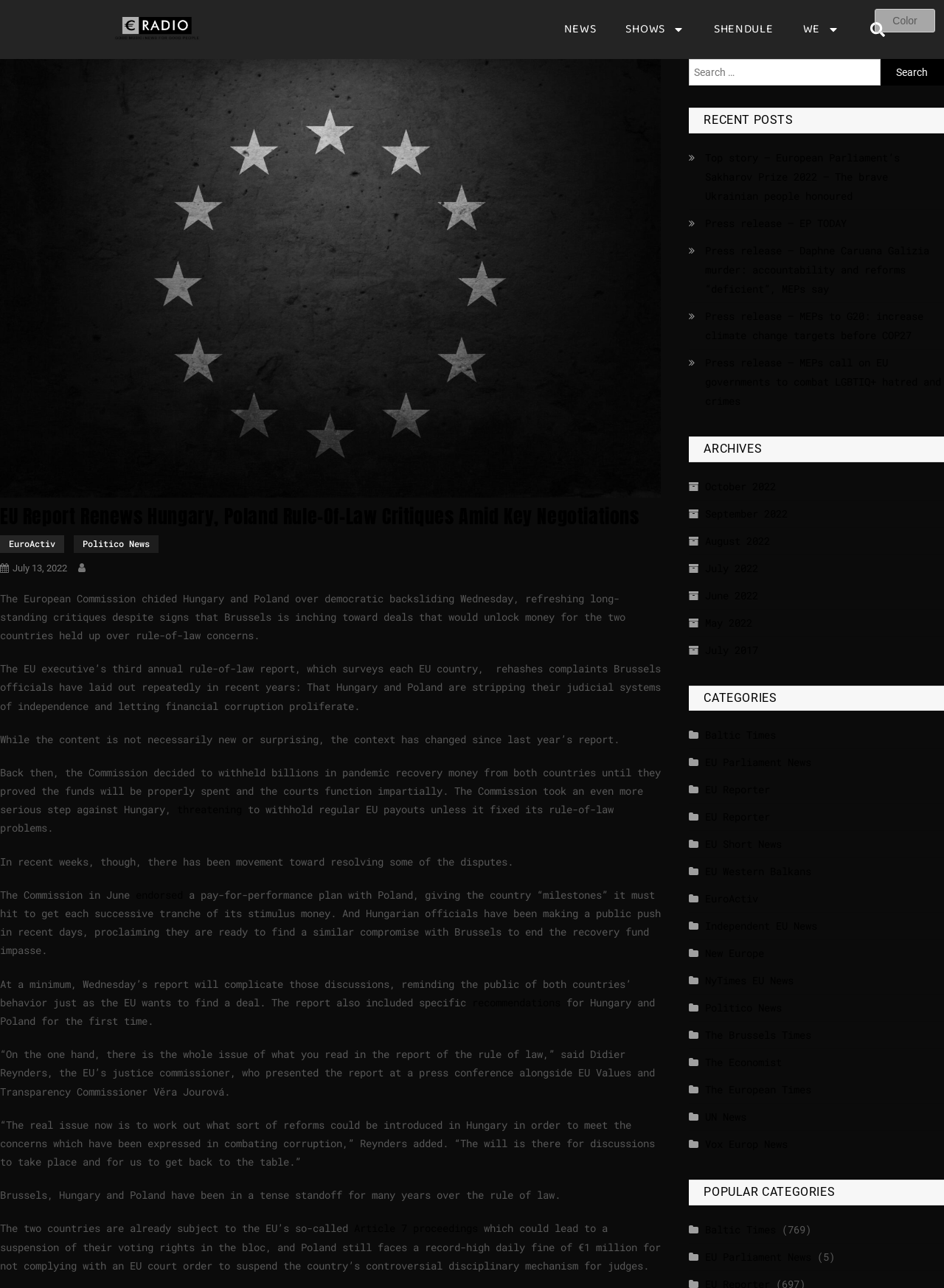Identify the bounding box coordinates of the clickable section necessary to follow the following instruction: "Browse EU Reporter news". The coordinates should be presented as four float numbers from 0 to 1, i.e., [left, top, right, bottom].

[0.73, 0.606, 0.816, 0.621]